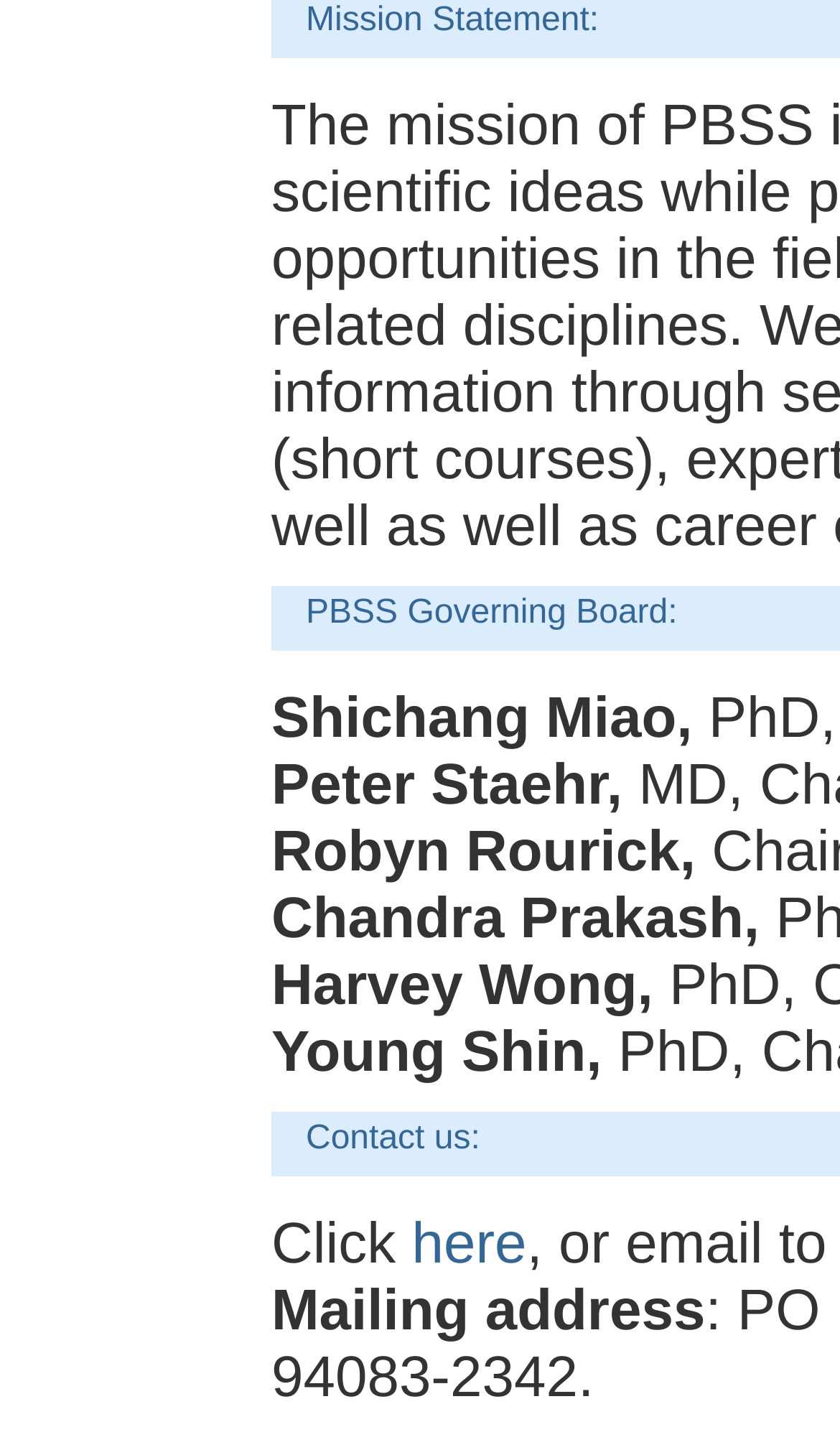Provide the bounding box coordinates of the HTML element this sentence describes: "here". The bounding box coordinates consist of four float numbers between 0 and 1, i.e., [left, top, right, bottom].

[0.49, 0.835, 0.627, 0.88]